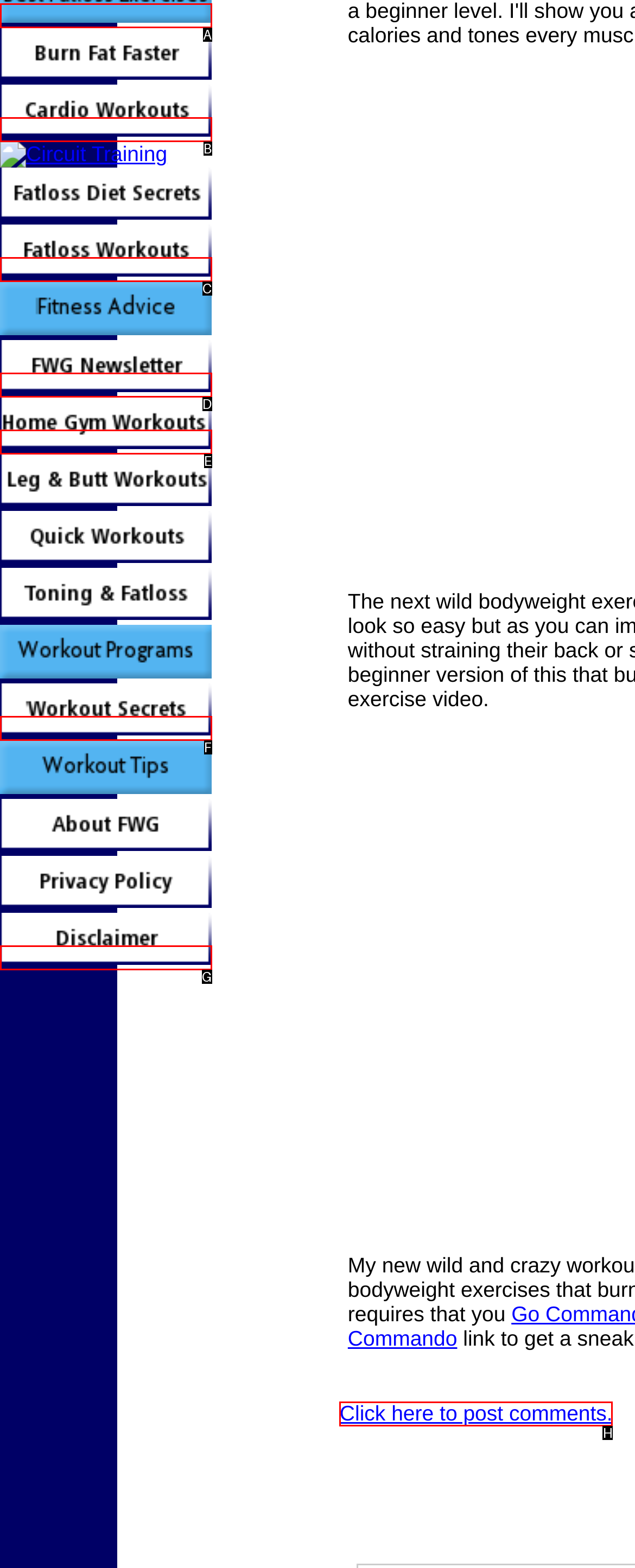Given the description: kyle@pacelinelaw.com, identify the corresponding option. Answer with the letter of the appropriate option directly.

None